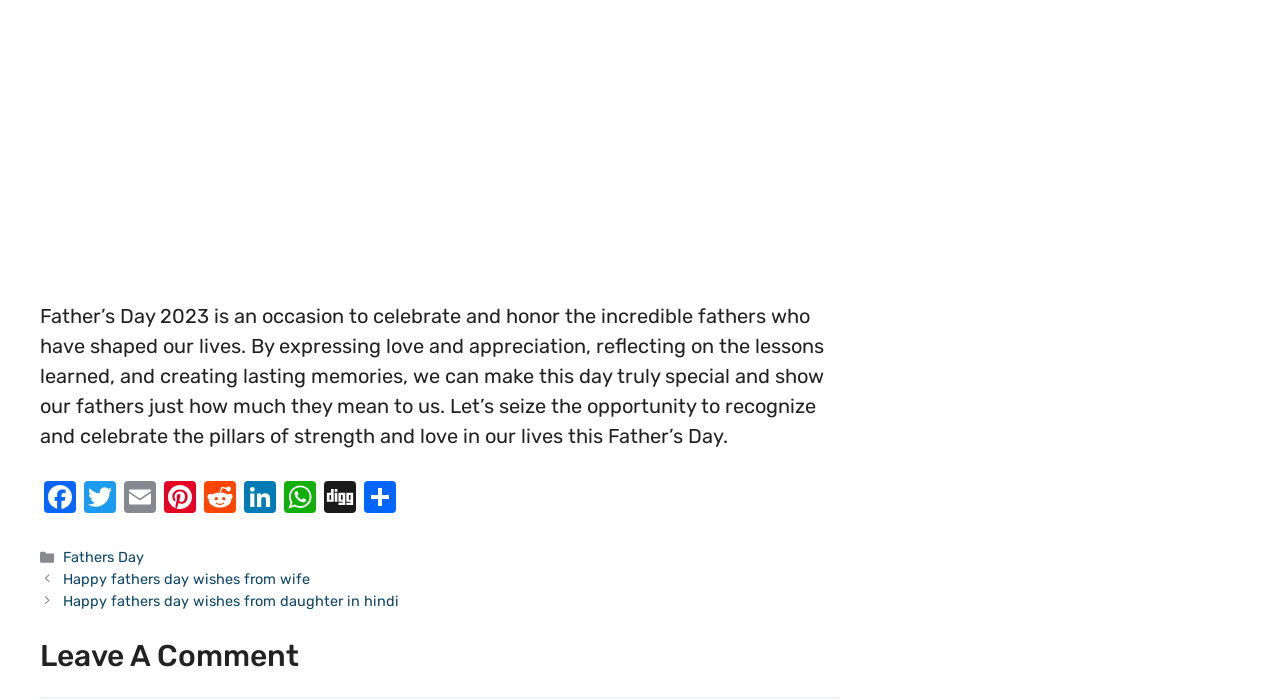Identify the bounding box coordinates of the element that should be clicked to fulfill this task: "Read more about Fathers Day". The coordinates should be provided as four float numbers between 0 and 1, i.e., [left, top, right, bottom].

[0.049, 0.783, 0.113, 0.809]